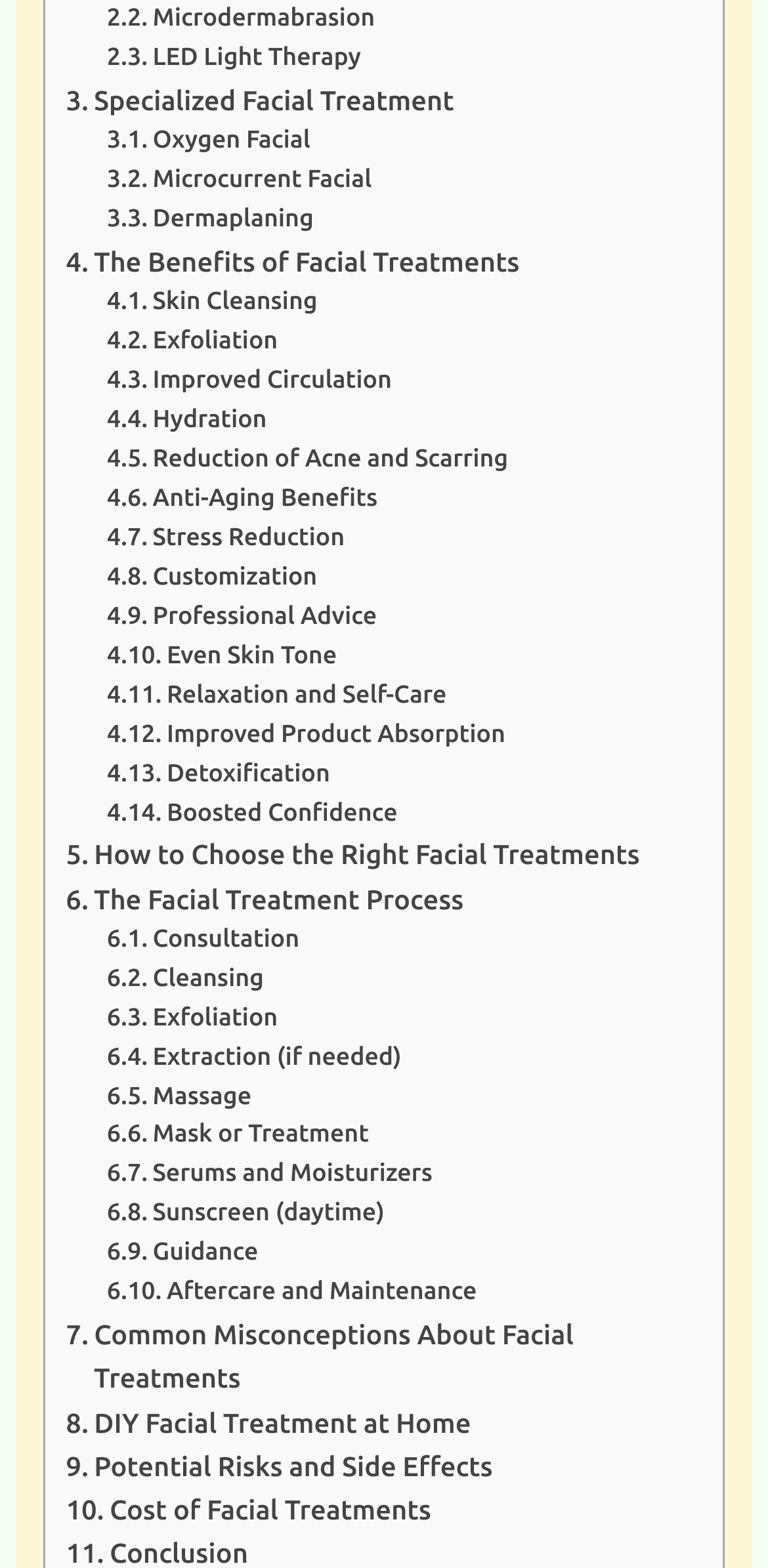Please identify the bounding box coordinates of the element I need to click to follow this instruction: "Read about how to choose the right facial treatments".

[0.086, 0.532, 0.833, 0.559]